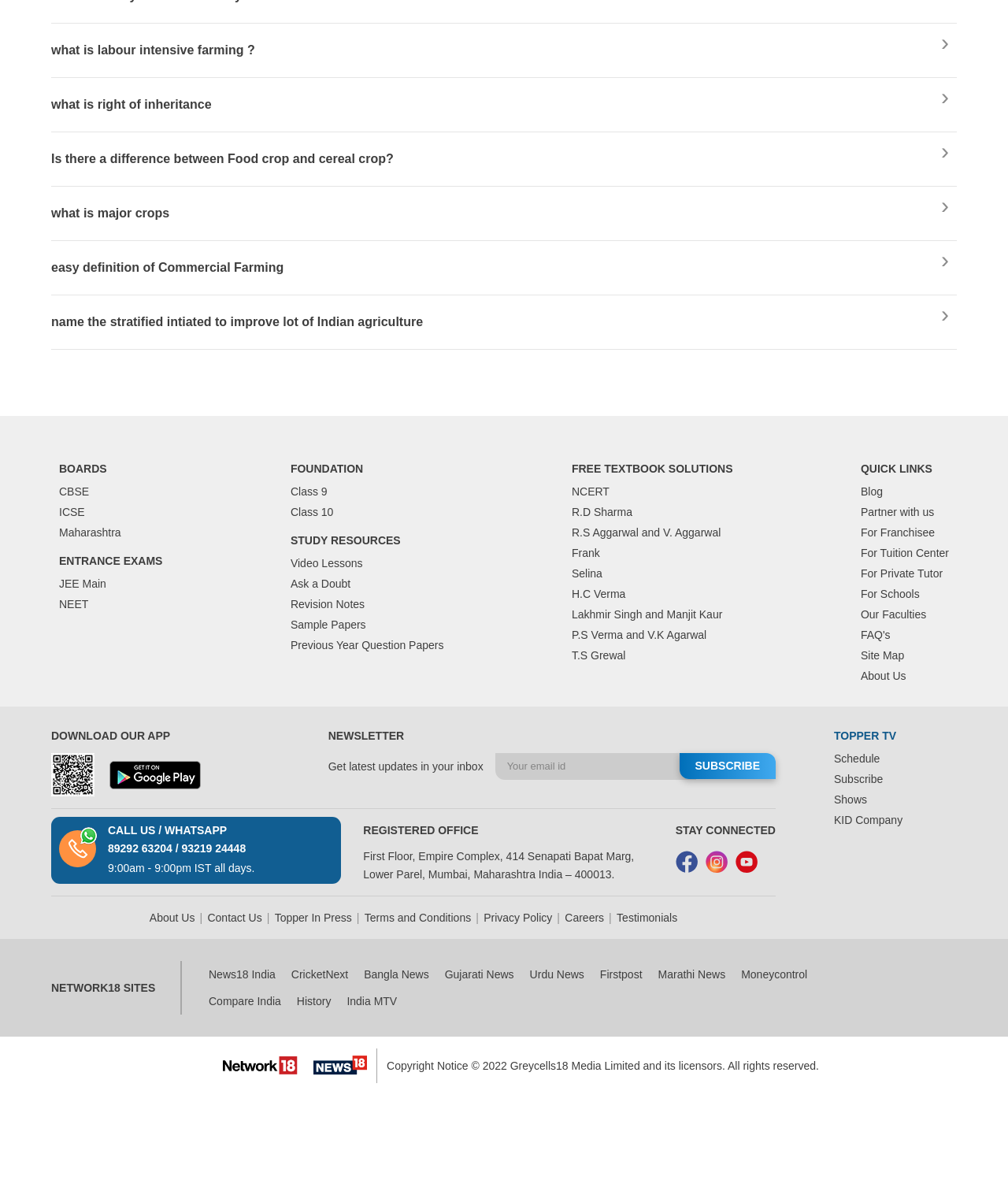Reply to the question with a single word or phrase:
What is the purpose of the 'FOUNDATION' section?

Class 9 and 10 resources